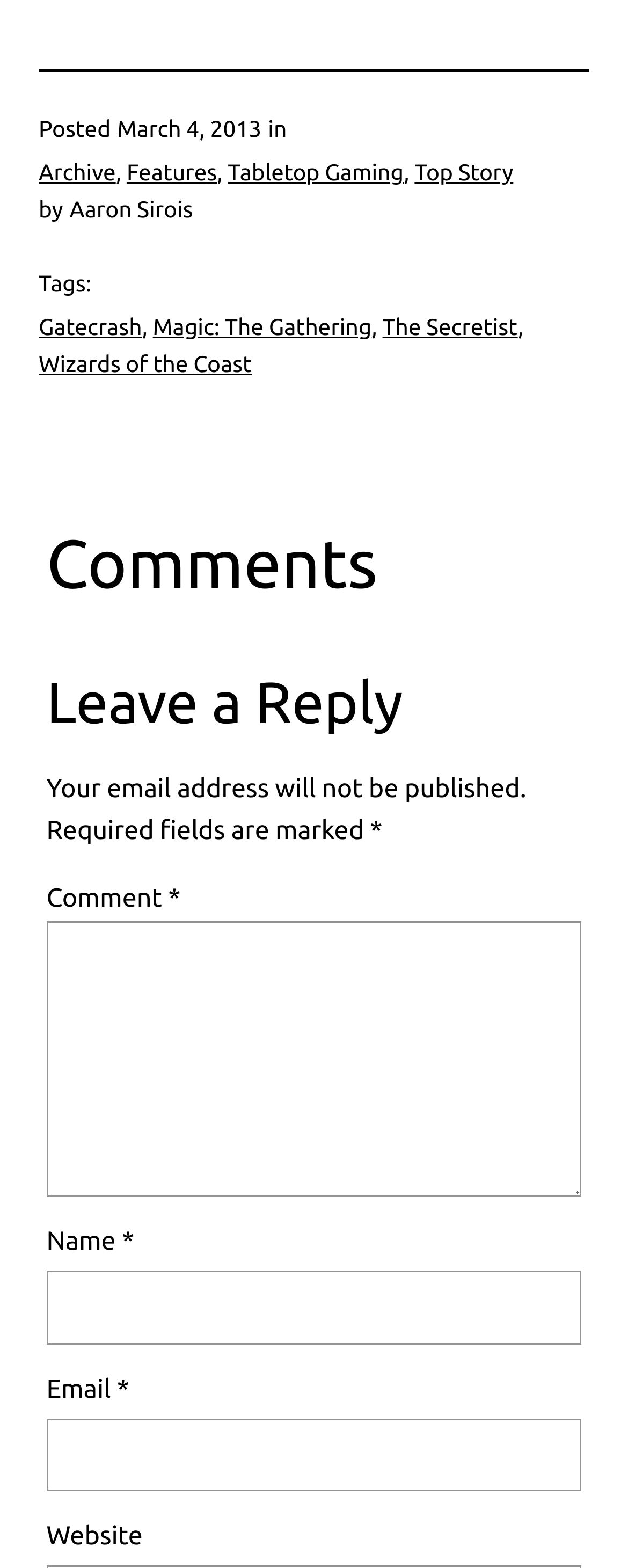Please specify the coordinates of the bounding box for the element that should be clicked to carry out this instruction: "Type your name". The coordinates must be four float numbers between 0 and 1, formatted as [left, top, right, bottom].

[0.074, 0.81, 0.926, 0.857]